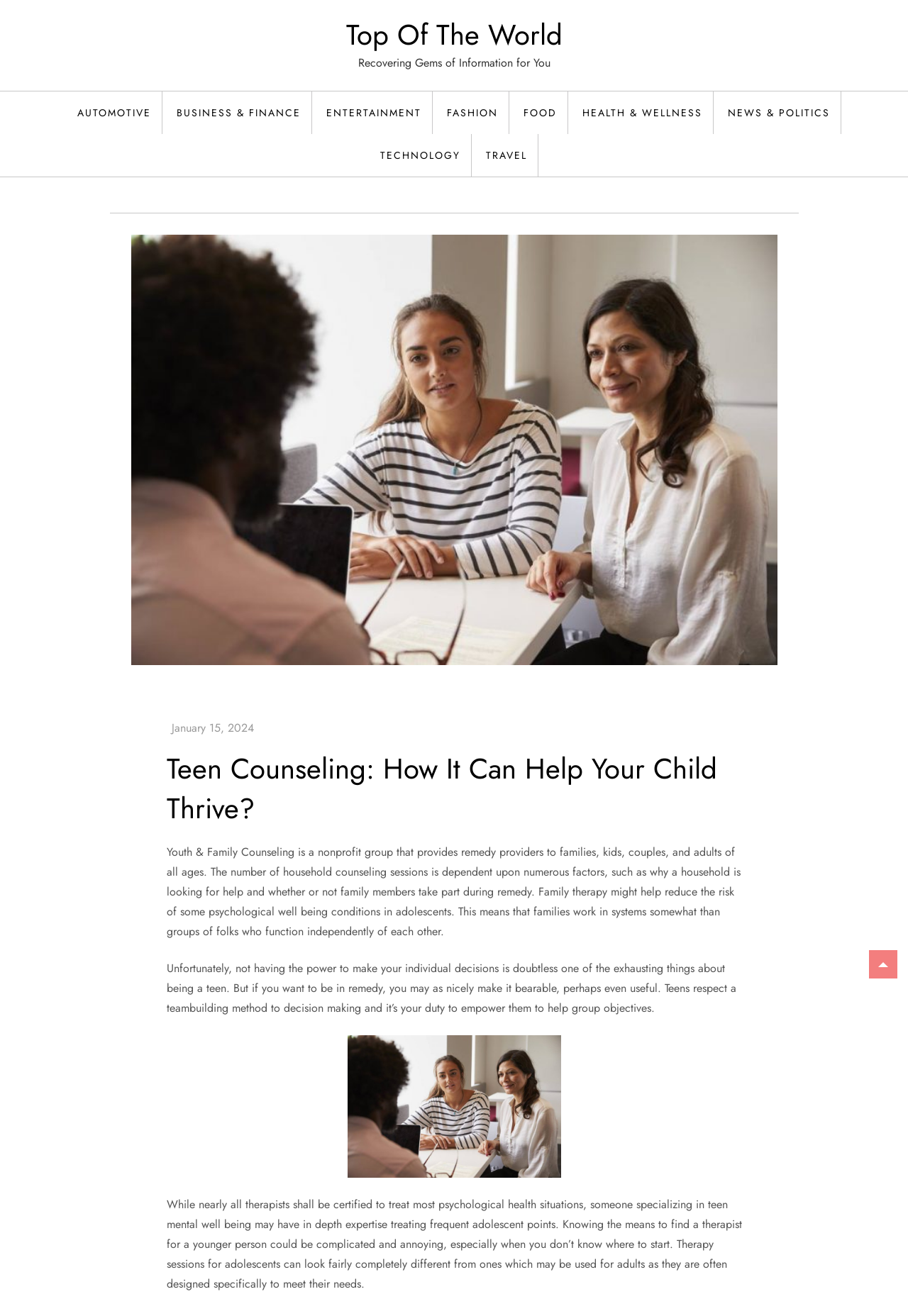Use a single word or phrase to answer the question:
What is the name of the nonprofit group mentioned?

Youth & Family Counseling